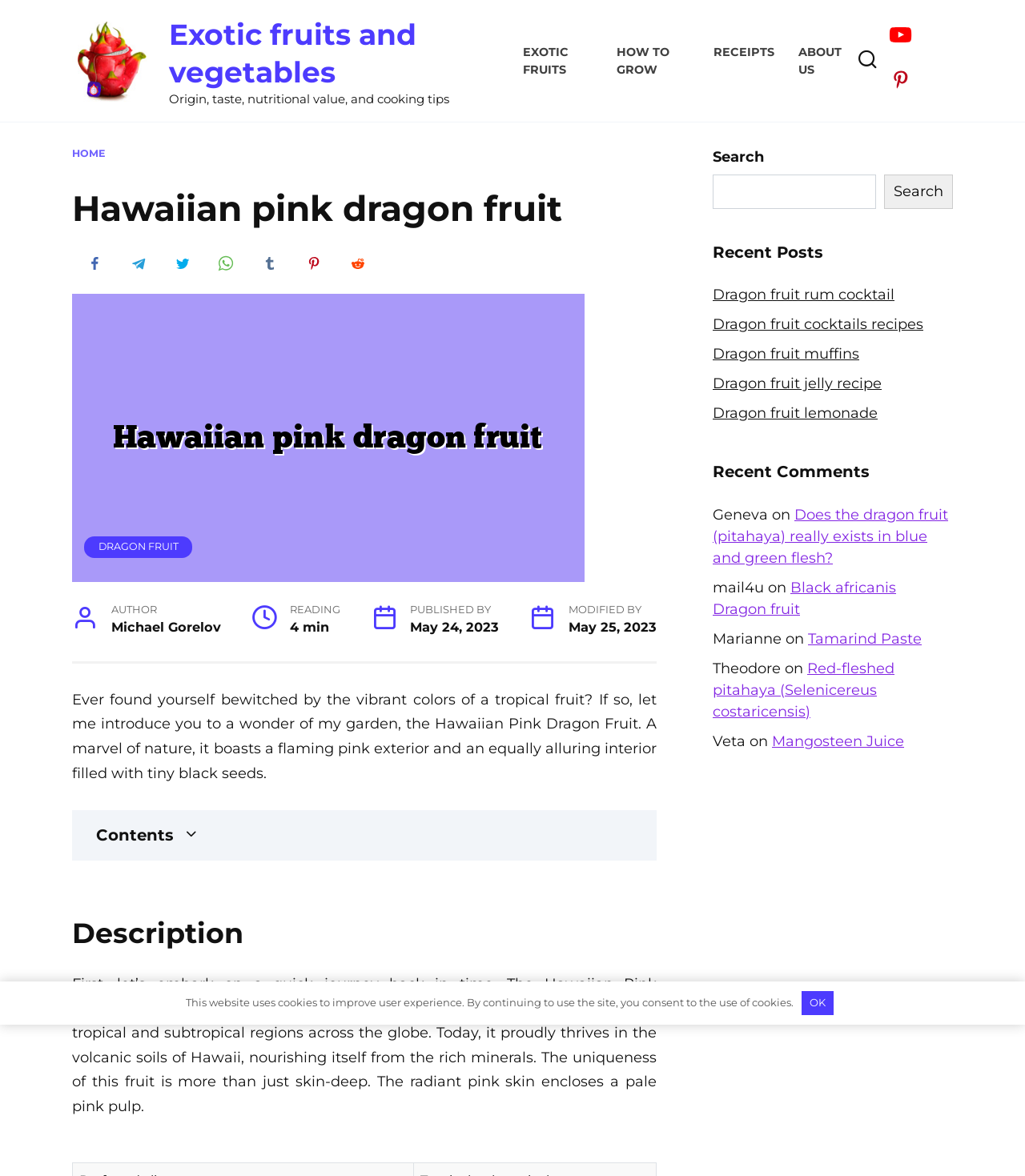What is the name of the fruit described on this webpage?
Please provide a single word or phrase in response based on the screenshot.

Hawaiian Pink Dragon Fruit